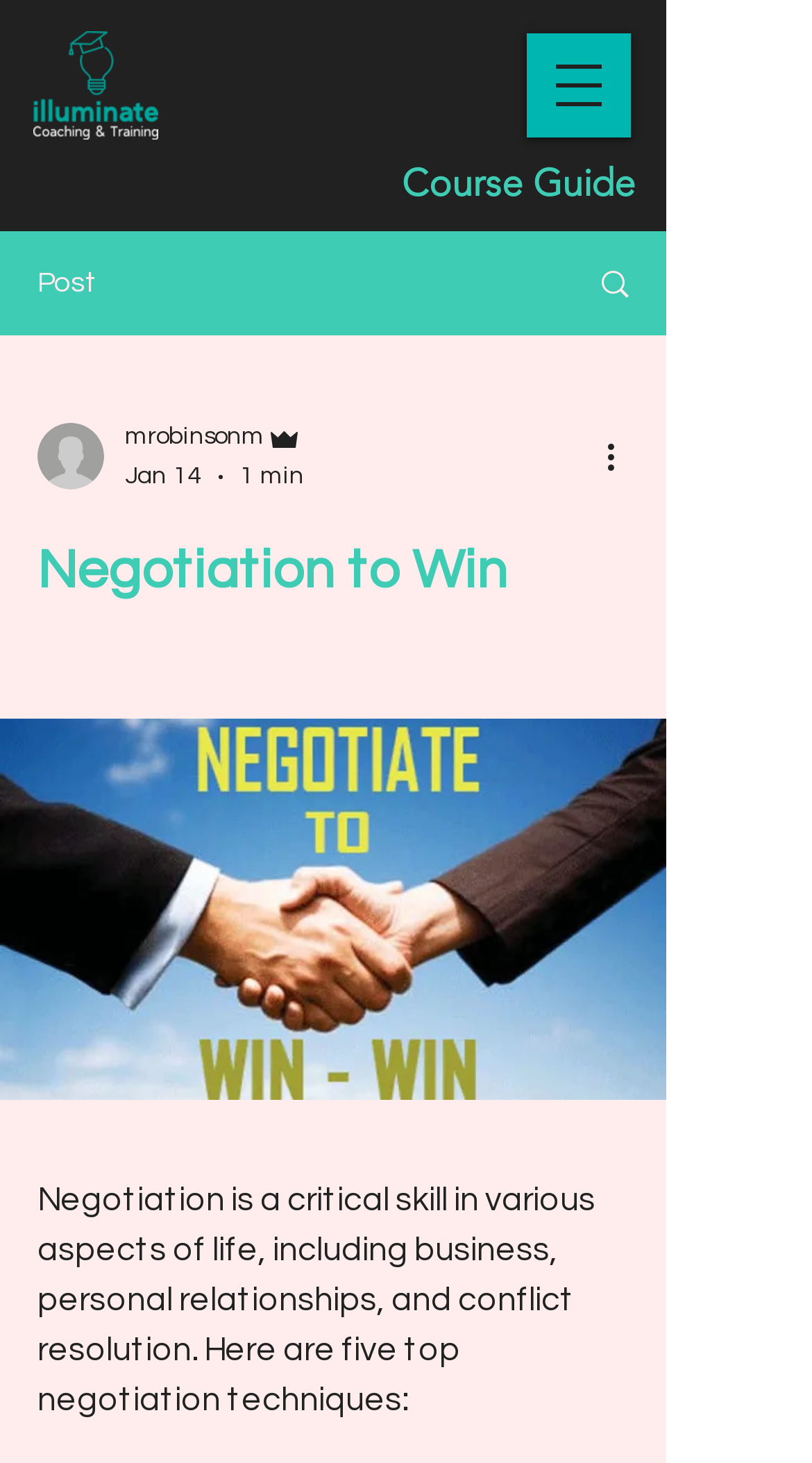What is the logo on the top left corner?
Answer the question with a single word or phrase by looking at the picture.

Illuminate Coaching & Training